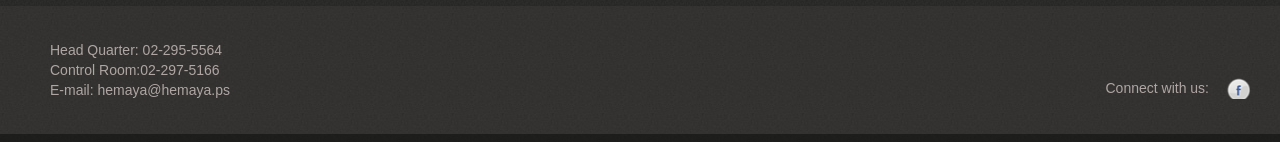Please answer the following question using a single word or phrase: 
What is the phone number of the Control Room?

02-297-5166